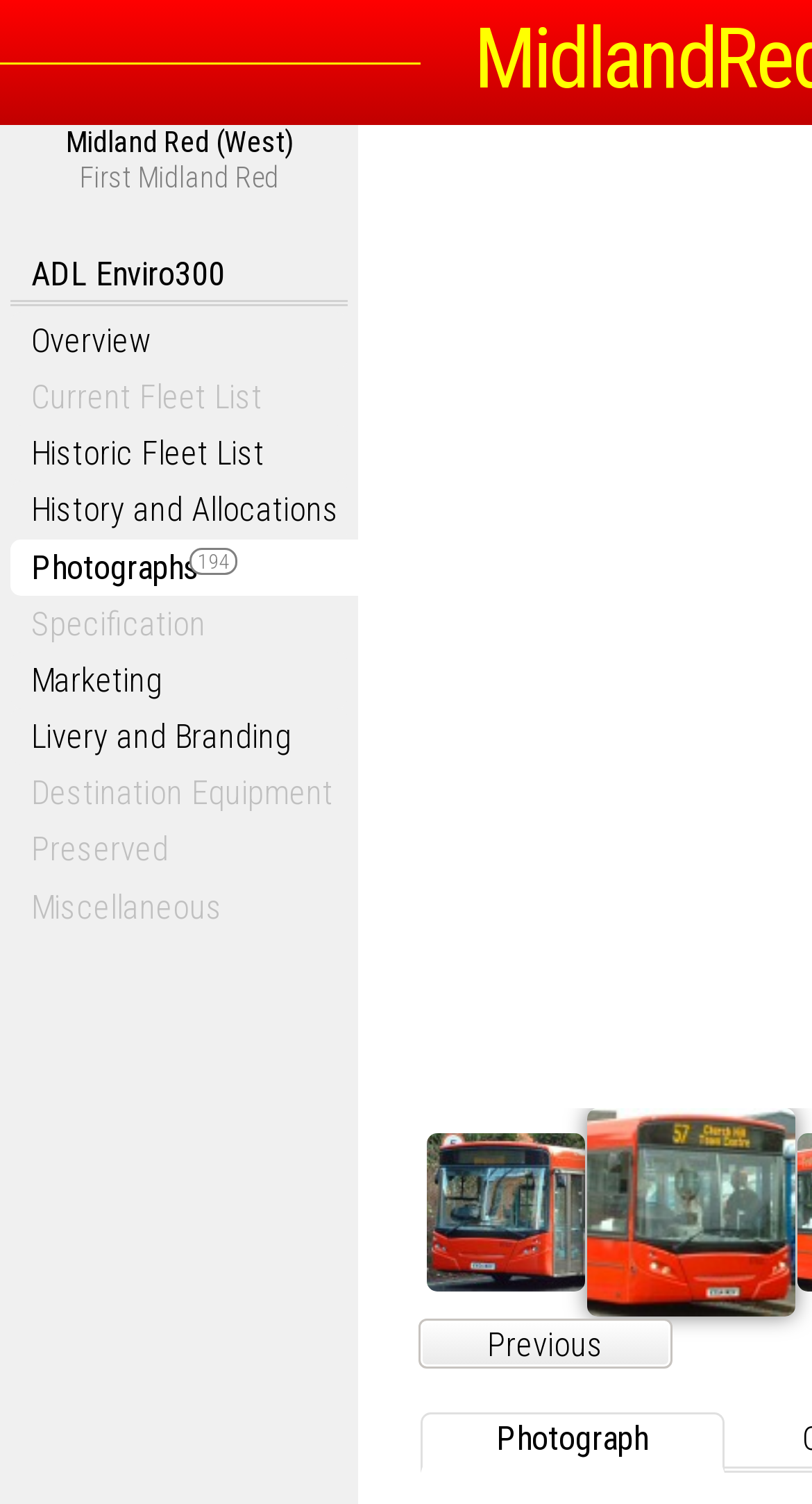What is the current fleet list?
Using the information from the image, provide a comprehensive answer to the question.

The answer can be found by looking at the static text 'Current Fleet List' which indicates that the current fleet list is being displayed.